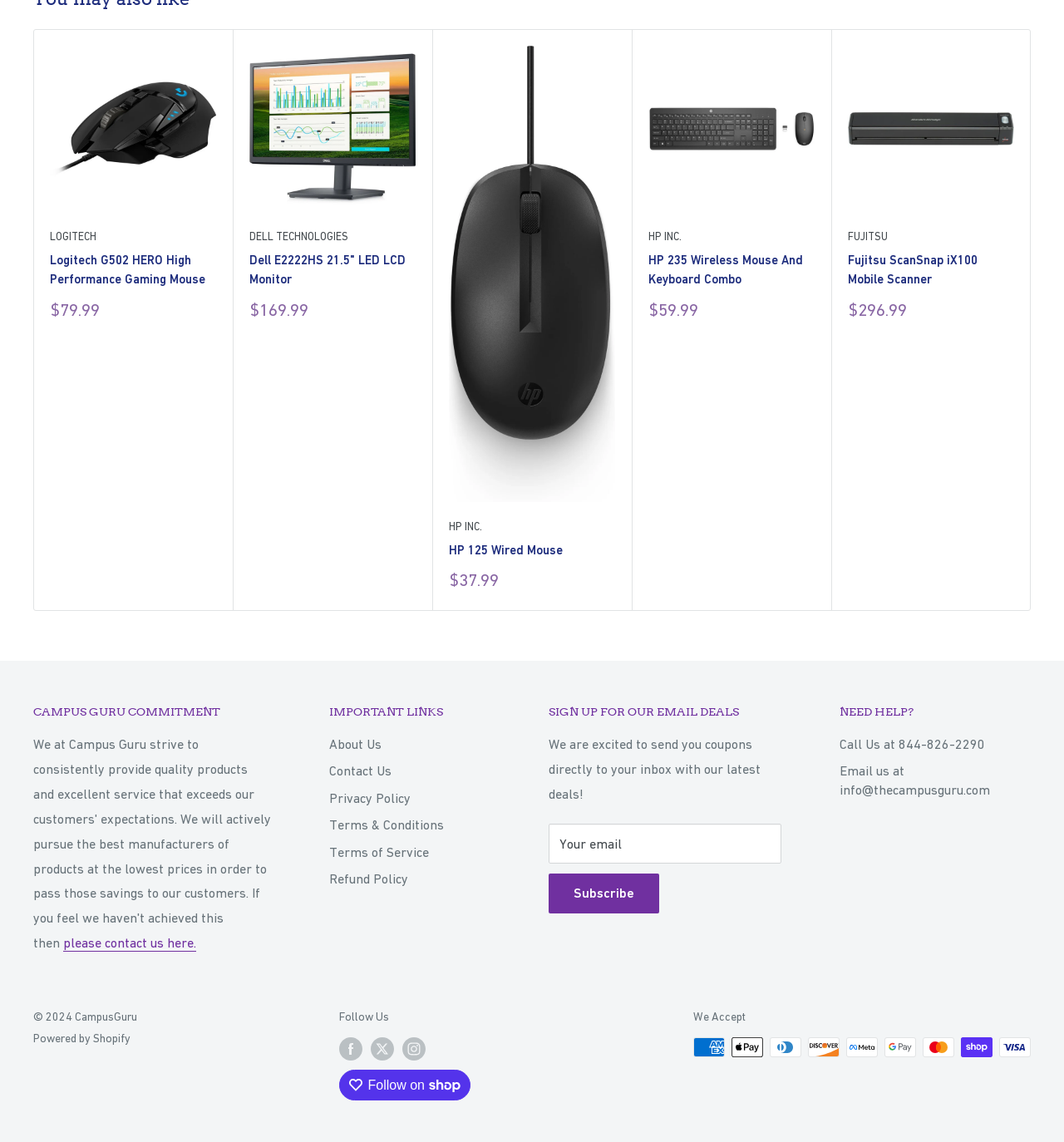Can you provide the bounding box coordinates for the element that should be clicked to implement the instruction: "Click the 'Logitech G502 HERO High Performance Gaming Mouse' link"?

[0.047, 0.04, 0.203, 0.186]